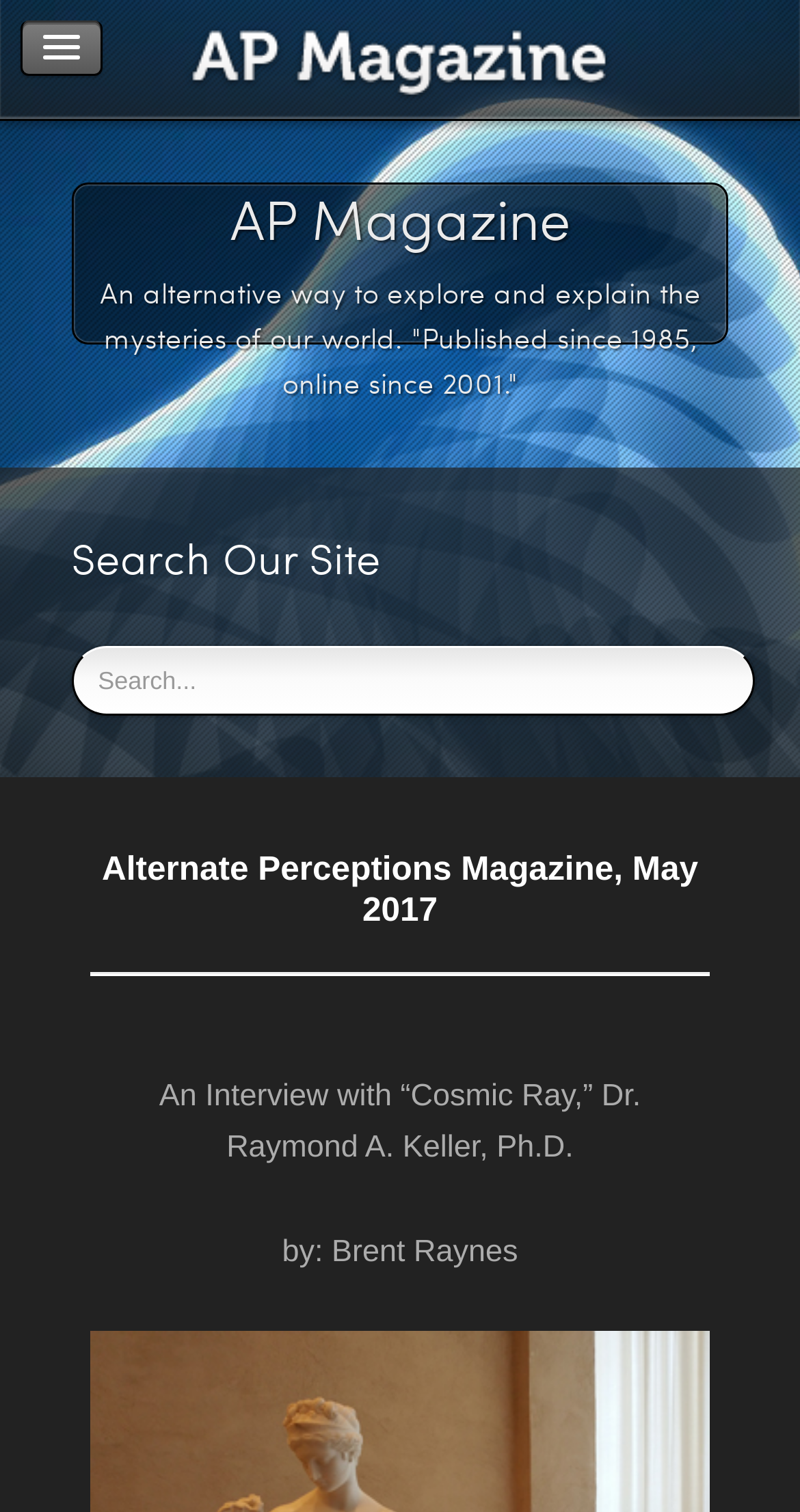Write an extensive caption that covers every aspect of the webpage.

The webpage is titled "Interview May 2017" and appears to be an article or interview feature from AP Magazine, an alternative online publication that explores mysteries of the world. At the top of the page, there are two links, one on the left and one on the right, with no descriptive text. 

Below these links, the magazine's title "AP Magazine" is displayed prominently, followed by a brief description of the publication. 

On the left side of the page, there is a search function with a label "Search Our Site" and a text box where users can input their search queries. 

The main content of the page is an interview article, titled "An Interview with “Cosmic Ray,” Dr. Raymond A. Keller, Ph.D." by Brent Raynes. The title is displayed in a larger font, and the author's name is written in a smaller font below the title.